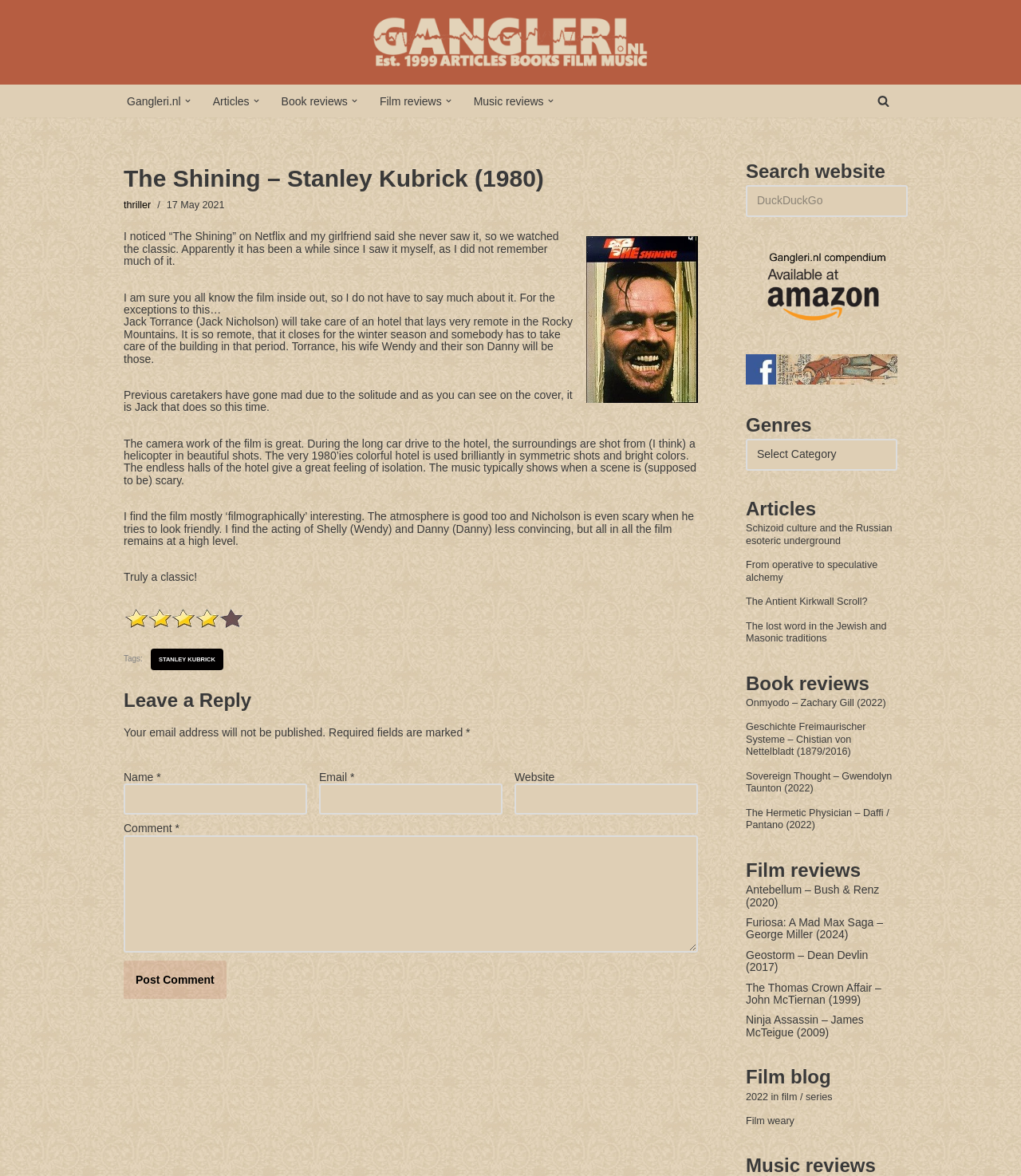Provide a single word or phrase answer to the question: 
What is the name of the hotel in the film?

an hotel